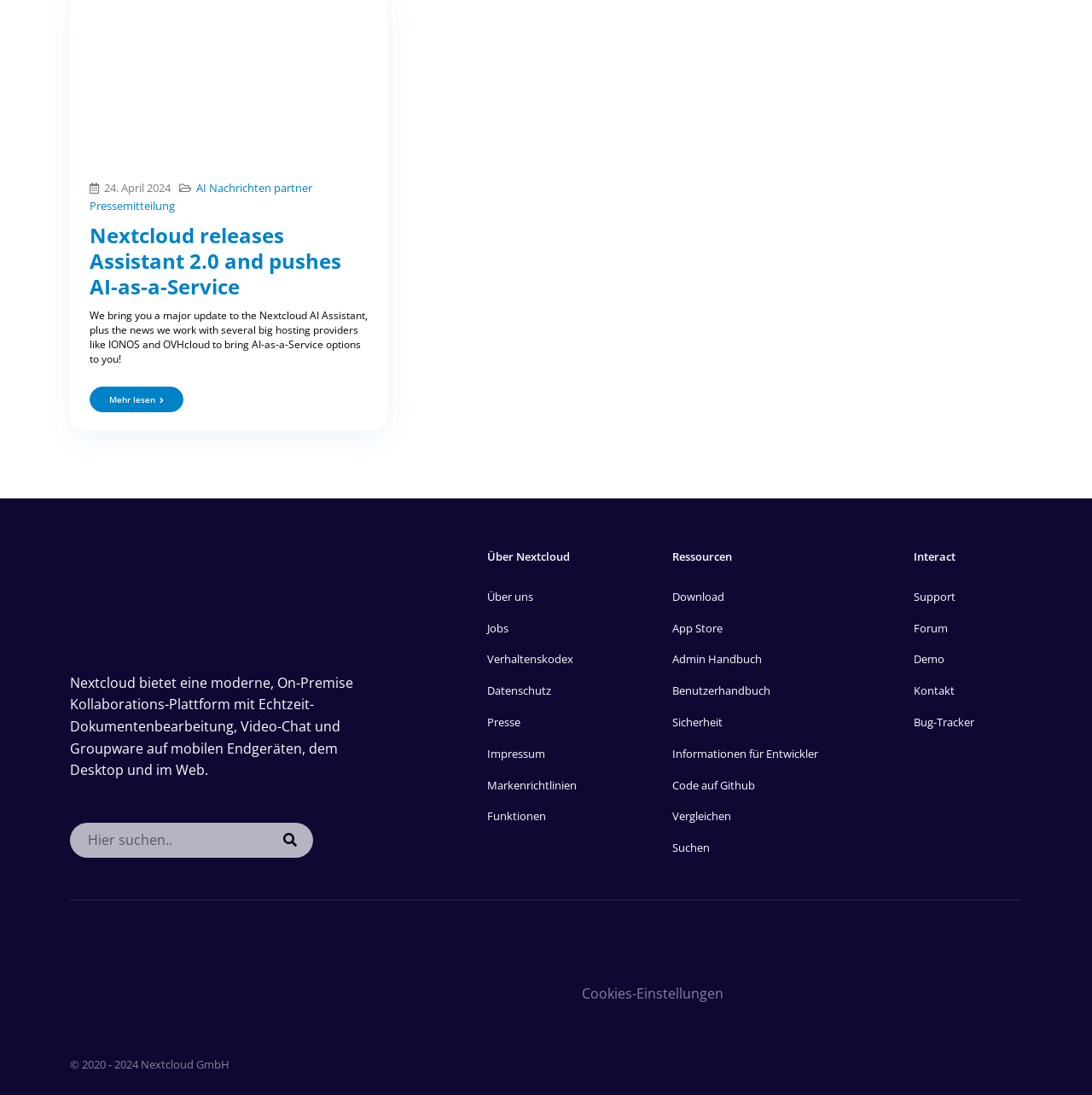Find the bounding box coordinates of the clickable area required to complete the following action: "Follow Nextcloud on Facebook".

[0.686, 0.898, 0.702, 0.915]